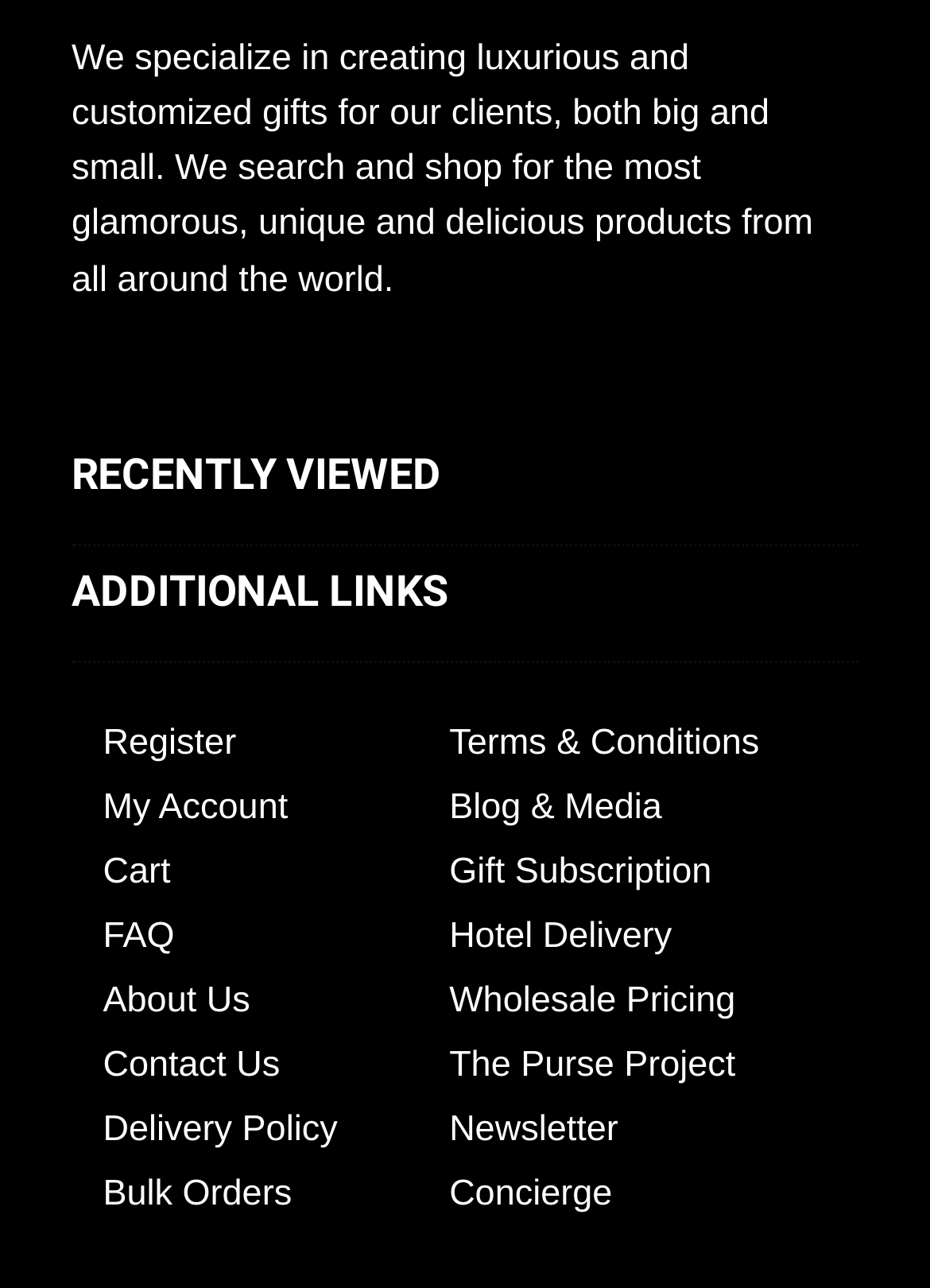Analyze the image and give a detailed response to the question:
Are there any links related to accounts?

Yes, there are links related to accounts, such as 'My Account' and 'Register', which are under the 'RECENTLY VIEWED' and 'ADDITIONAL LINKS' headings, respectively.